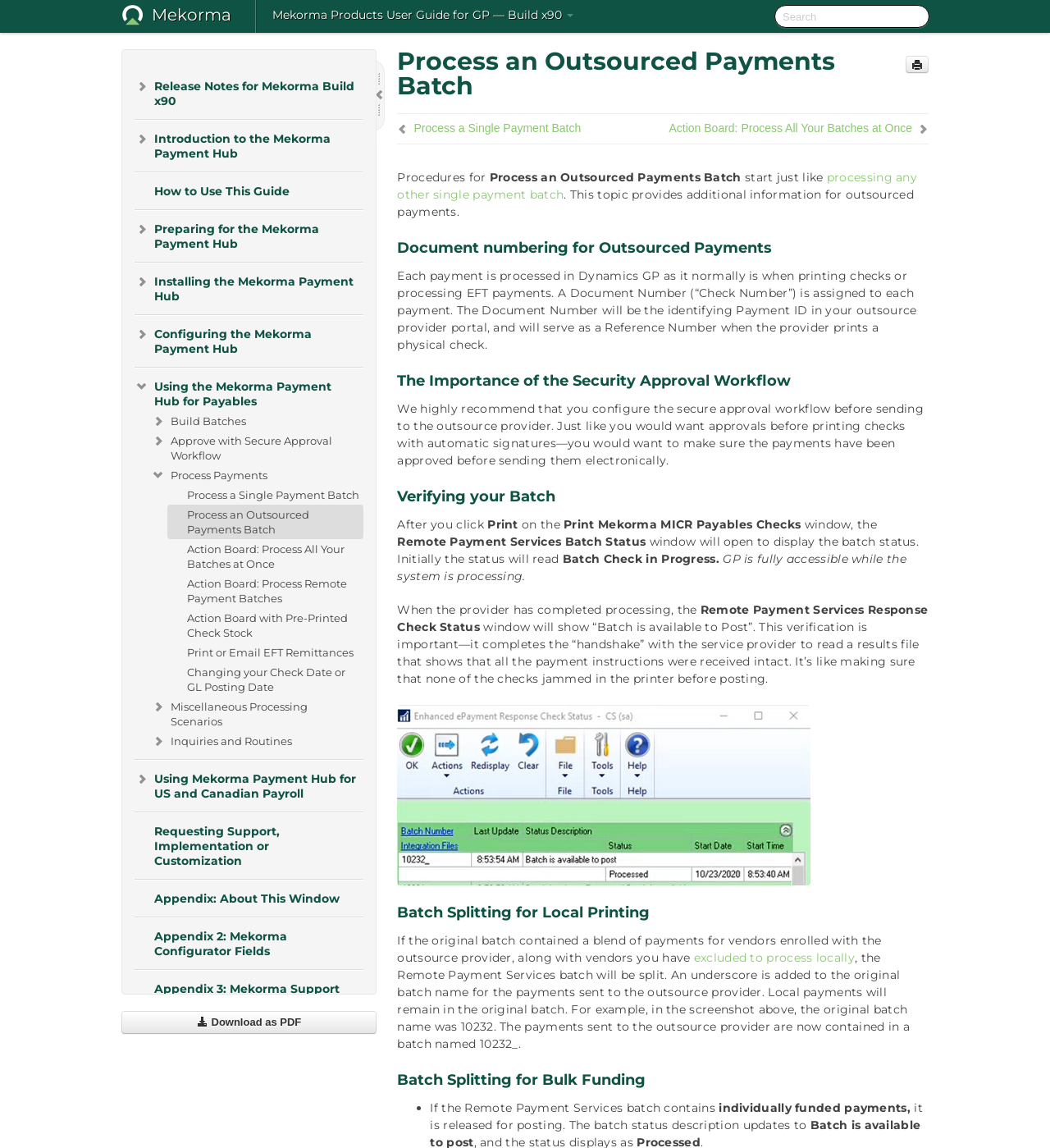Create a detailed summary of the webpage's content and design.

This webpage is a user guide for Mekorma Products, specifically focused on processing outsourced payments batches. At the top of the page, there are links to the Mekorma website and a search bar. Below that, there is a list of links to various topics related to the Mekorma Payment Hub, including release notes, introduction, and guides on how to use the system.

The main content of the page is divided into sections, each with a heading. The first section is an introduction to processing outsourced payments batches, which explains that the procedures are similar to processing single payment batches. The text is accompanied by links to related topics, such as processing single payment batches and action boards.

The next section discusses document numbering for outsourced payments, explaining how each payment is processed in Dynamics GP and assigned a document number. This is followed by a section on the importance of security approval workflow, which recommends configuring the workflow before sending payments to the outsource provider.

The subsequent sections cover verifying batches, including how to print and verify the batch status. There is also a section on batch splitting for local printing, which explains how batches are split if they contain a mix of payments for vendors enrolled with the outsource provider and those that are excluded.

Finally, there is a section on batch splitting for bulk funding, which explains how individually funded payments are released for posting and the batch status is updated. Throughout the page, there are links to related topics and guides, as well as images and icons.